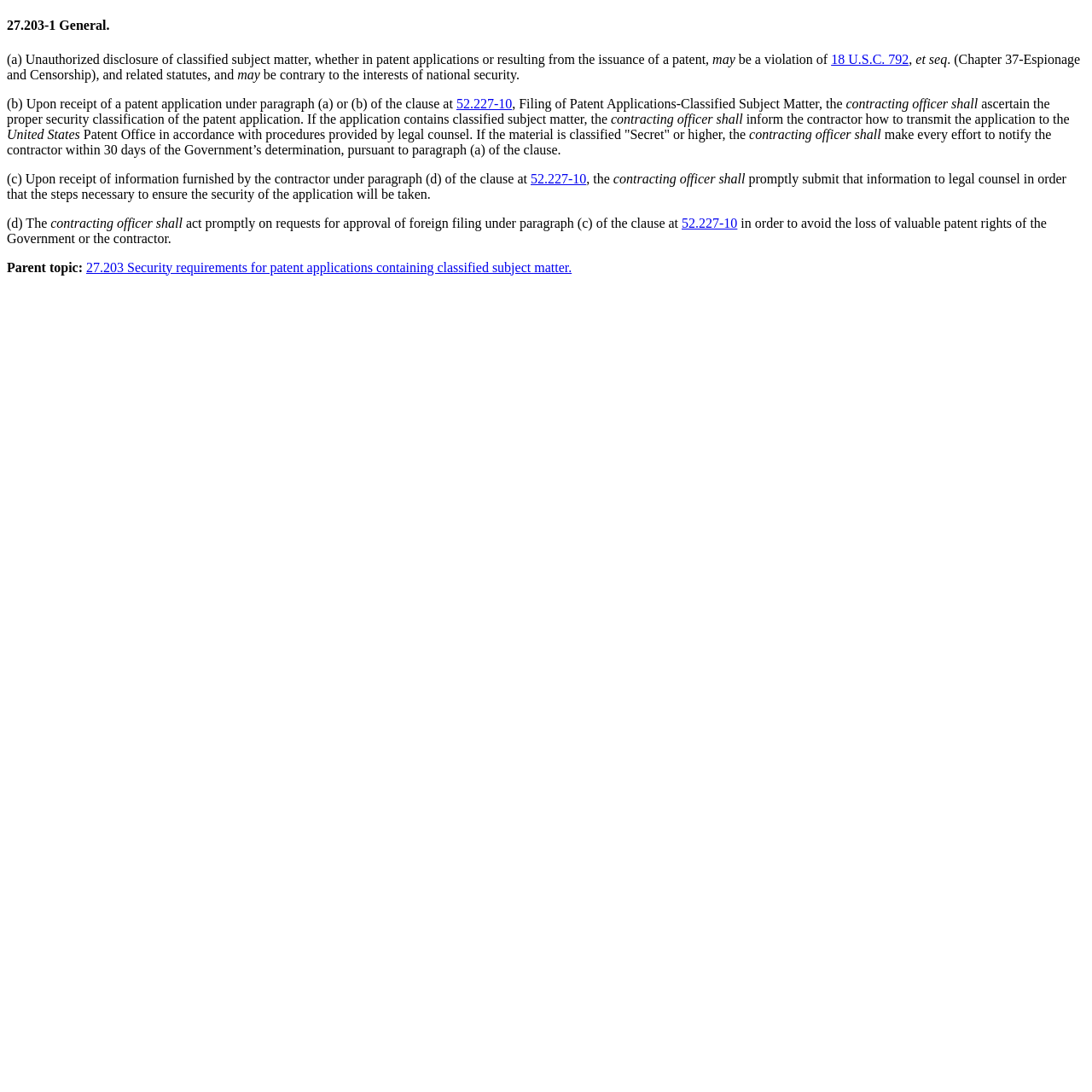Using the element description provided, determine the bounding box coordinates in the format (top-left x, top-left y, bottom-right x, bottom-right y). Ensure that all values are floating point numbers between 0 and 1. Element description: 18 U.S.C. 792

[0.761, 0.047, 0.832, 0.061]